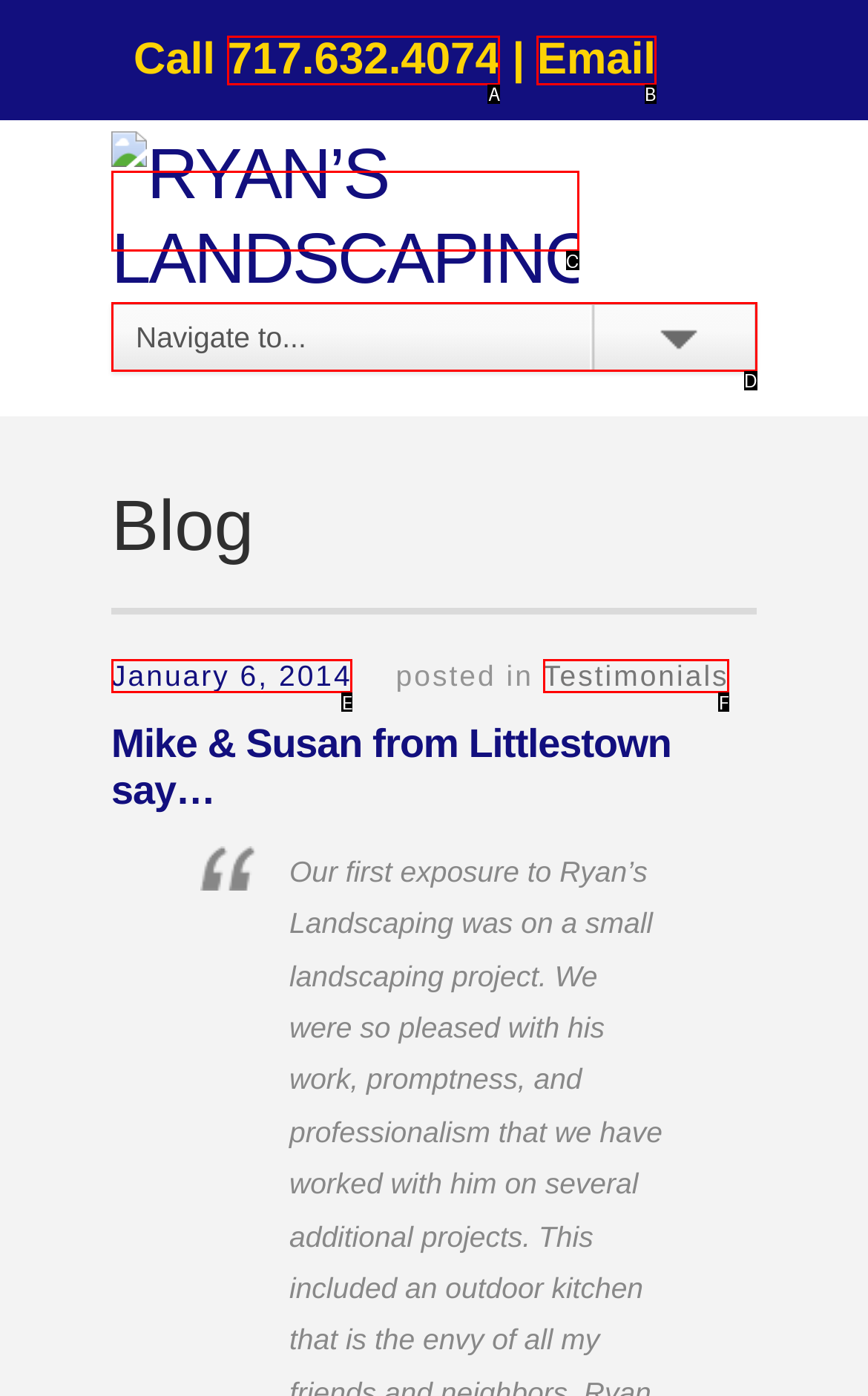Select the option that corresponds to the description: 717.632.4074
Respond with the letter of the matching choice from the options provided.

A